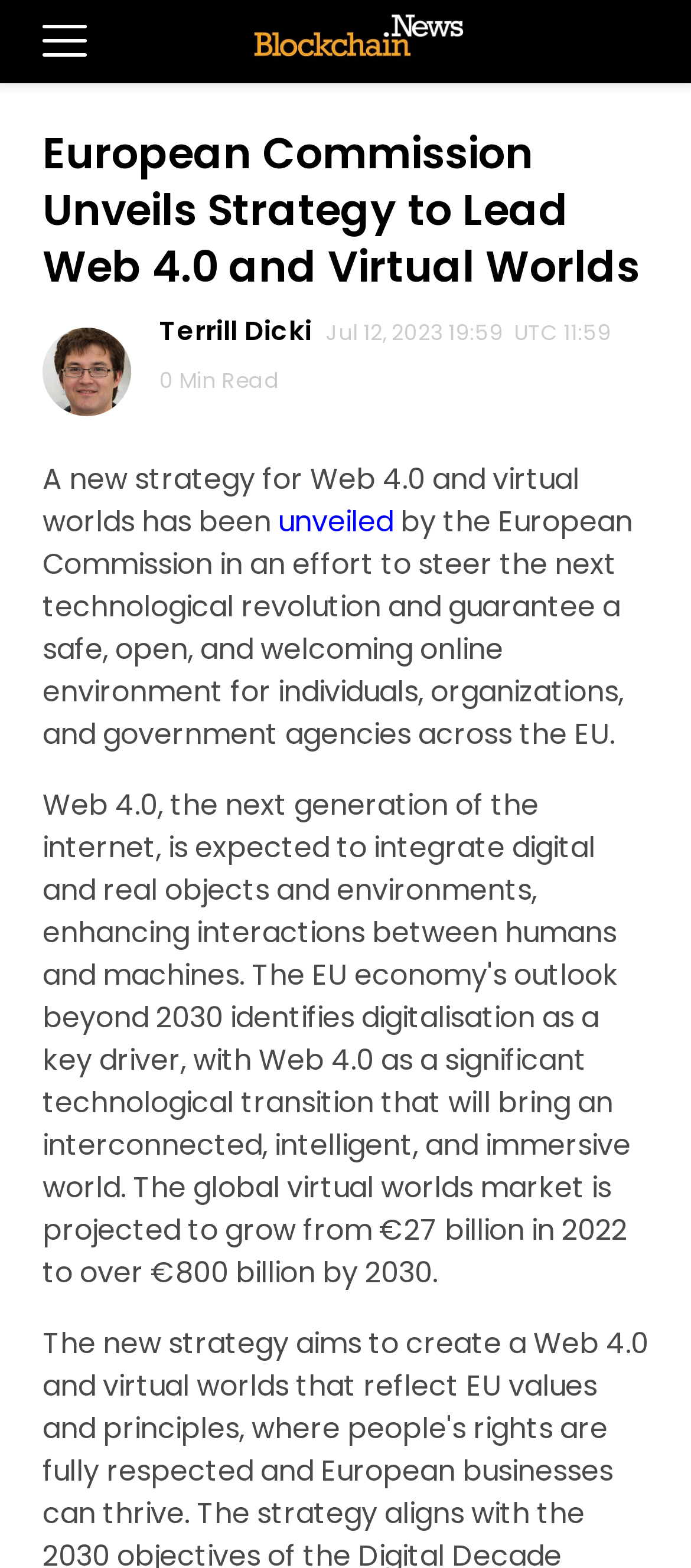Ascertain the bounding box coordinates for the UI element detailed here: "Terrill Dicki". The coordinates should be provided as [left, top, right, bottom] with each value being a float between 0 and 1.

[0.231, 0.199, 0.472, 0.223]